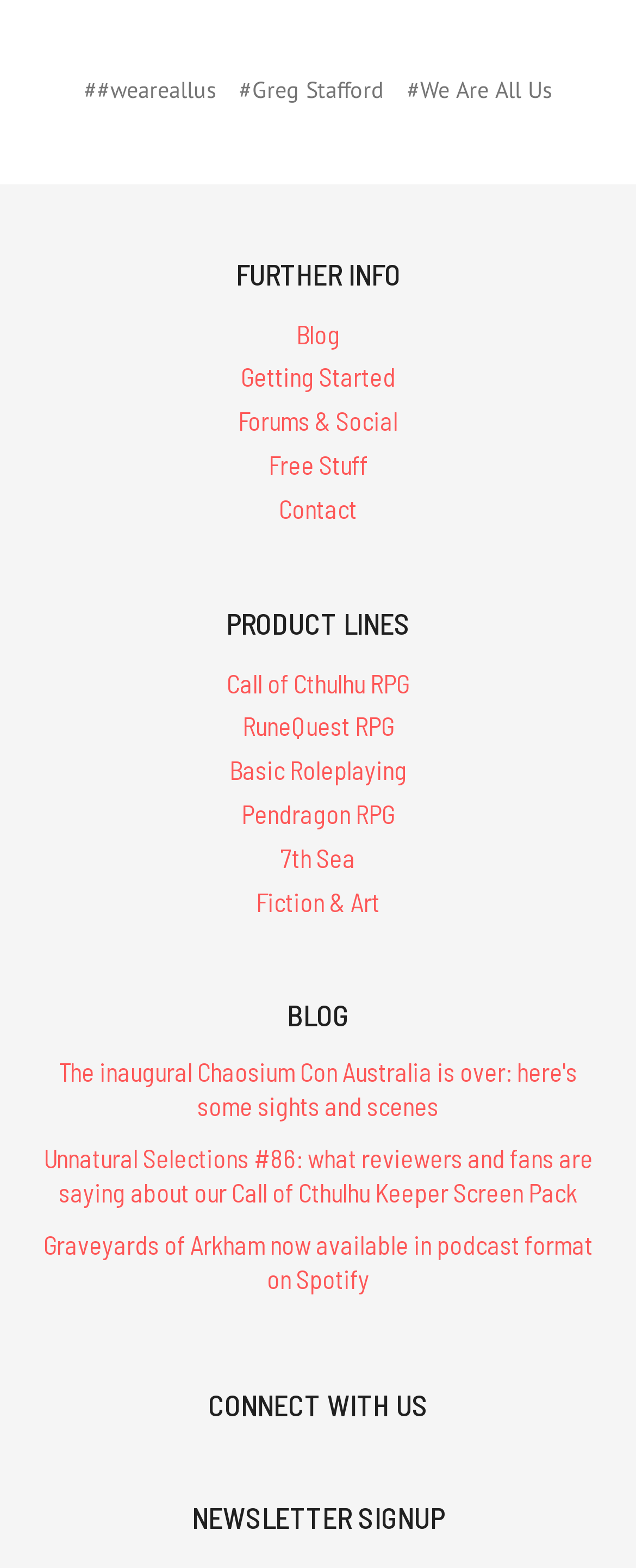Based on the provided description, "Basic Roleplaying", find the bounding box of the corresponding UI element in the screenshot.

[0.36, 0.481, 0.64, 0.501]